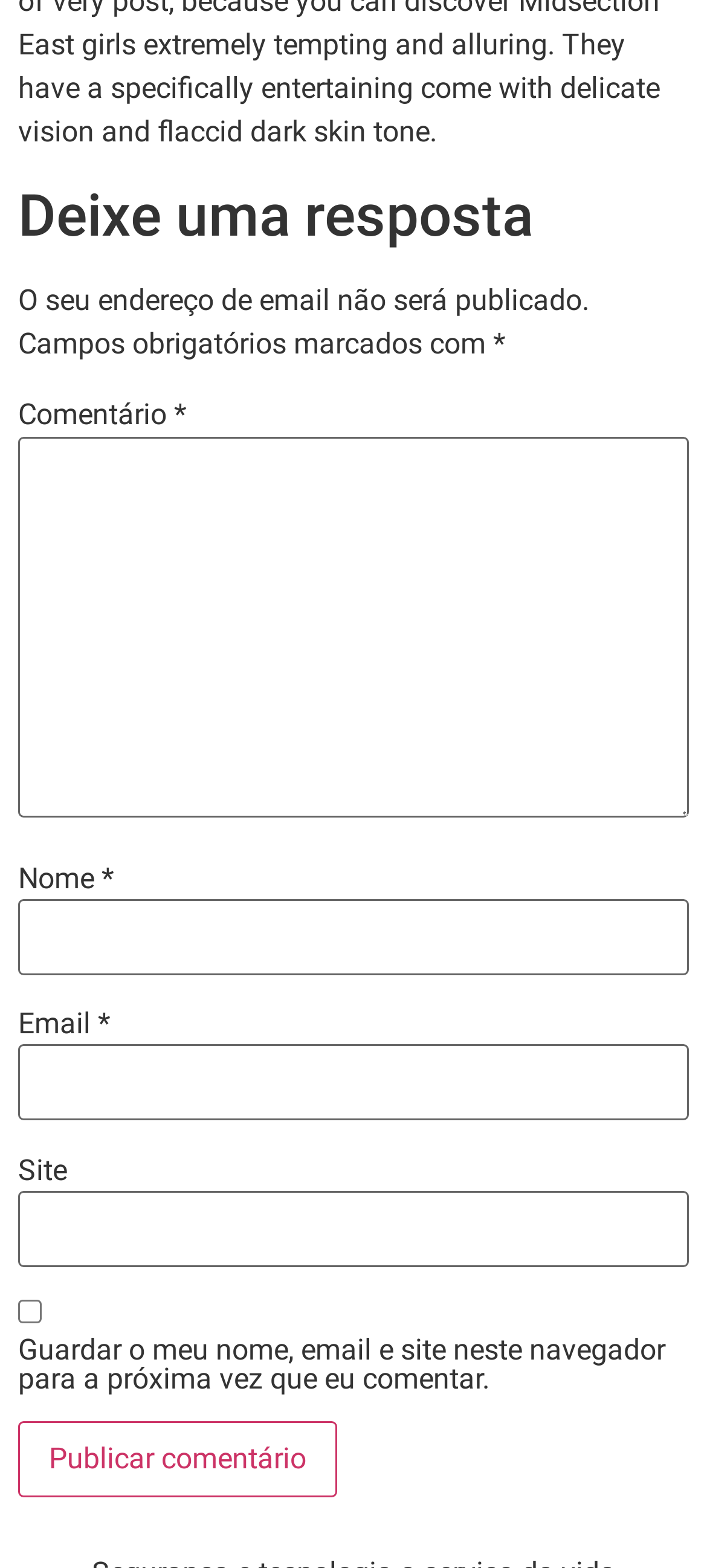Identify the bounding box coordinates for the UI element mentioned here: "parent_node: Email * aria-describedby="email-notes" name="email"". Provide the coordinates as four float values between 0 and 1, i.e., [left, top, right, bottom].

[0.026, 0.666, 0.974, 0.715]